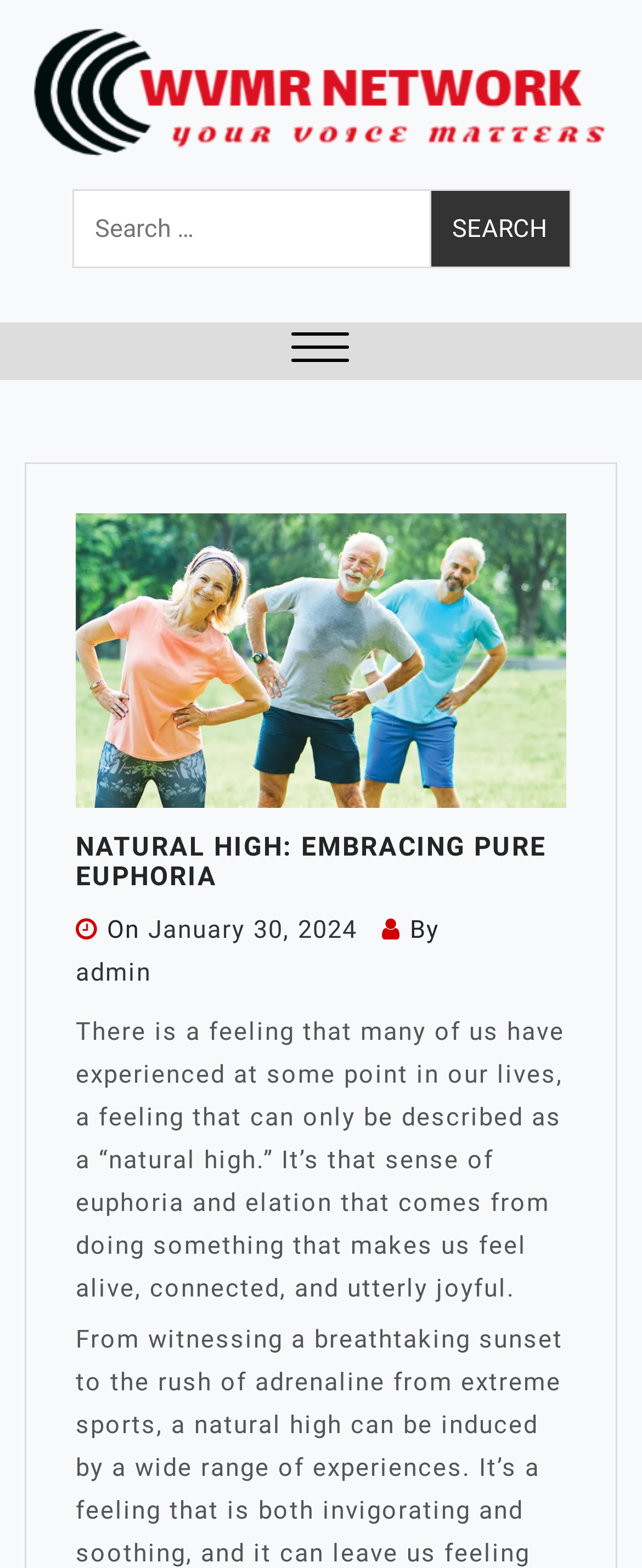Respond with a single word or phrase:
Is there a menu on the webpage?

Yes